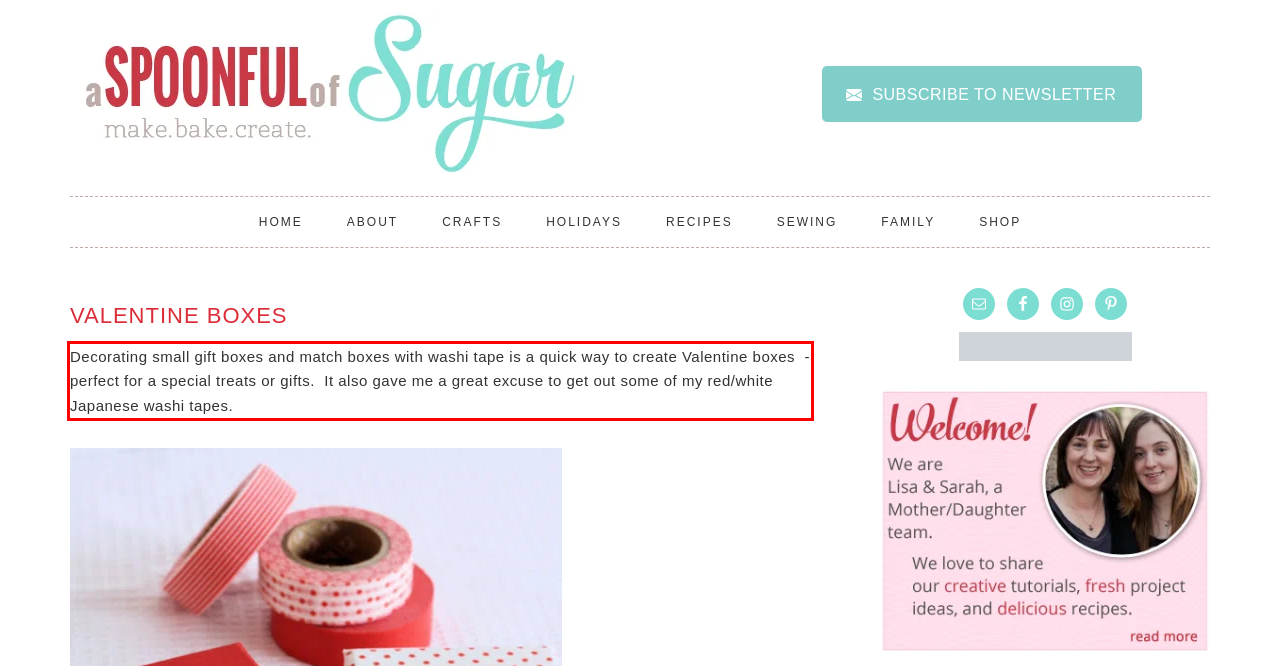Given a screenshot of a webpage with a red bounding box, extract the text content from the UI element inside the red bounding box.

Decorating small gift boxes and match boxes with washi tape is a quick way to create Valentine boxes -perfect for a special treats or gifts. It also gave me a great excuse to get out some of my red/white Japanese washi tapes.